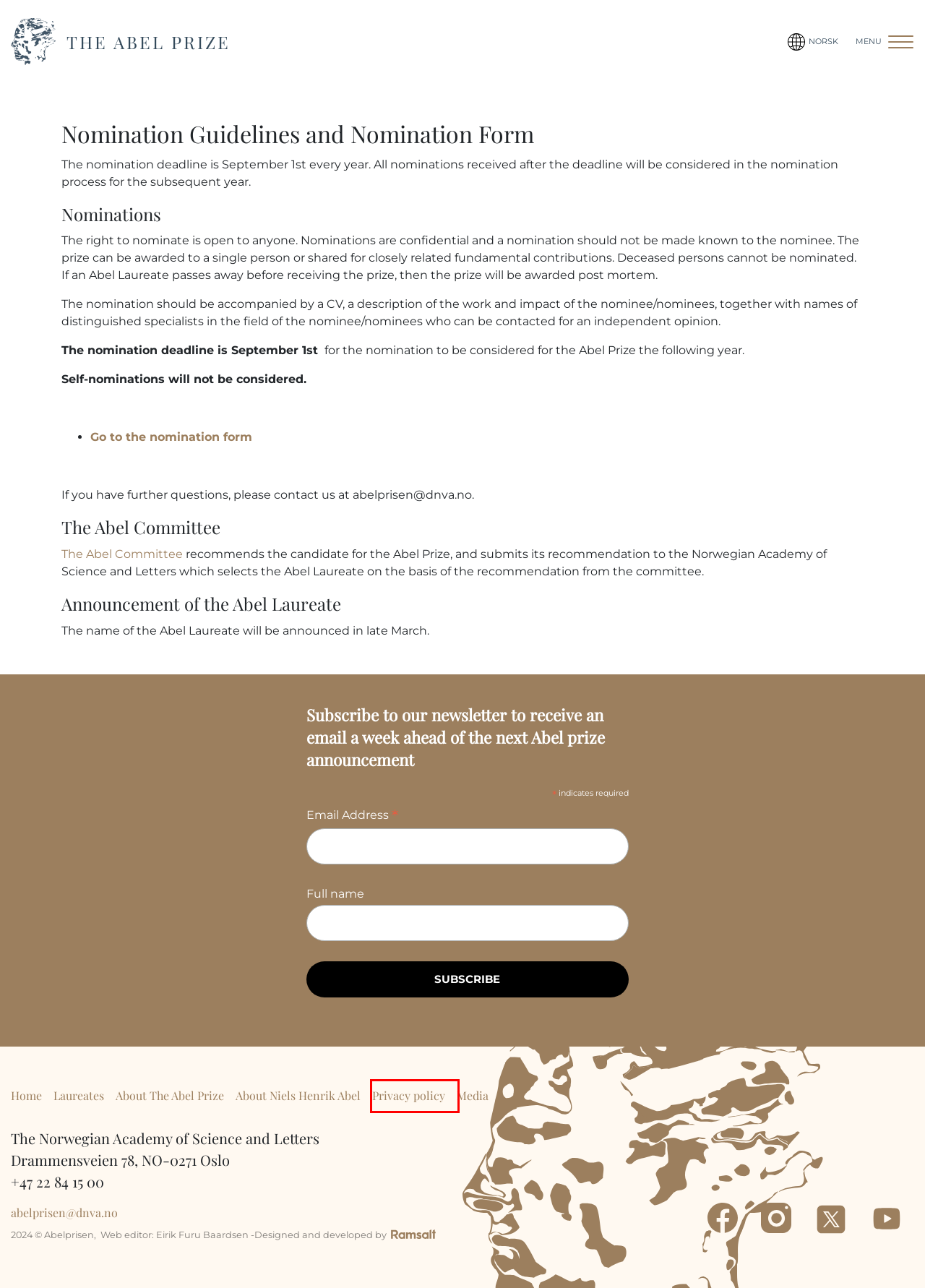Given a webpage screenshot featuring a red rectangle around a UI element, please determine the best description for the new webpage that appears after the element within the bounding box is clicked. The options are:
A. Home | The Abel Prize
B. Press room for Abel Prize laureate (2024) | The Abel Prize
C. Privacy statement | The Abel Prize
D. About the Abel Prize | The Abel Prize
E. Media | The Abel Prize
F. Drupal | Ledende leverandør | Ramsalt
G. Nomination Guidelines and Nomination Form | Abelprisen
H. Nomination for the Abel Prize

C